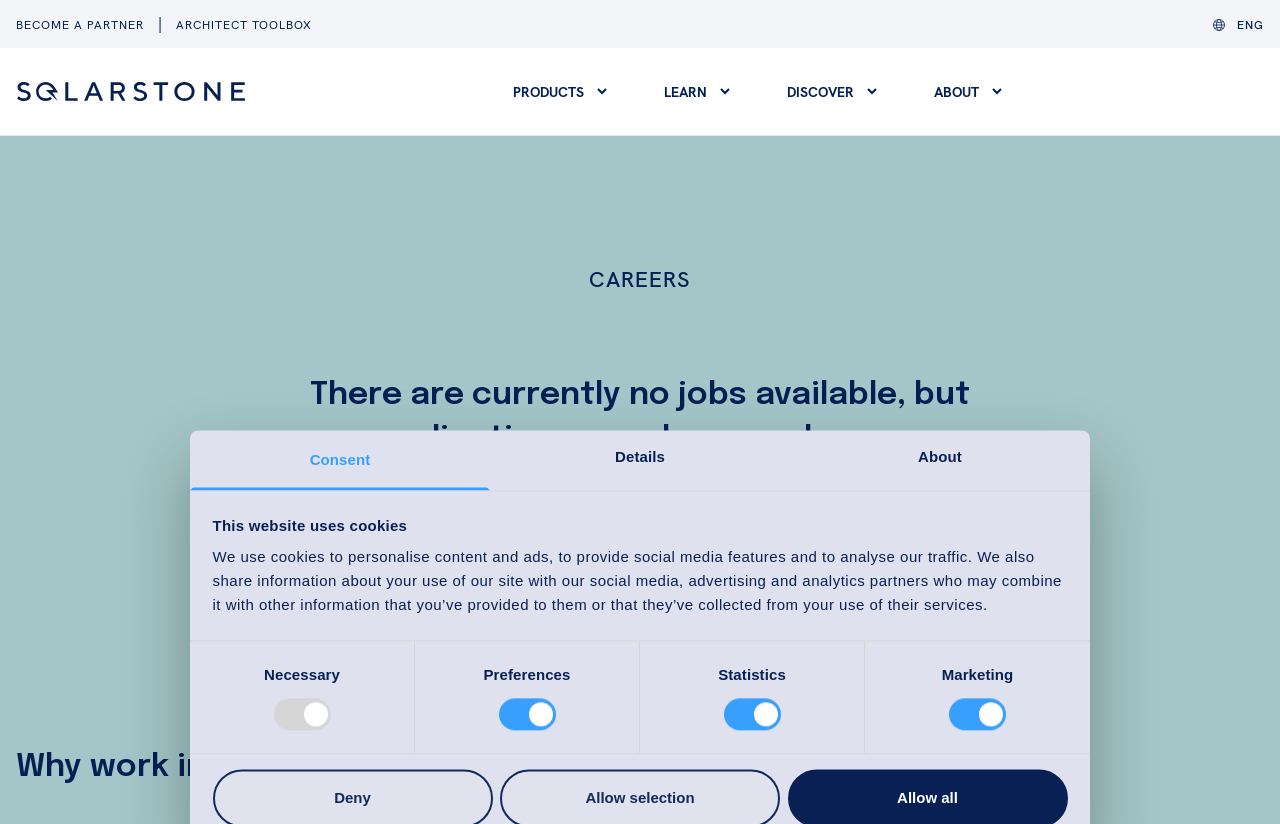Provide the bounding box coordinates of the UI element that matches the description: "About".

[0.617, 0.522, 0.852, 0.595]